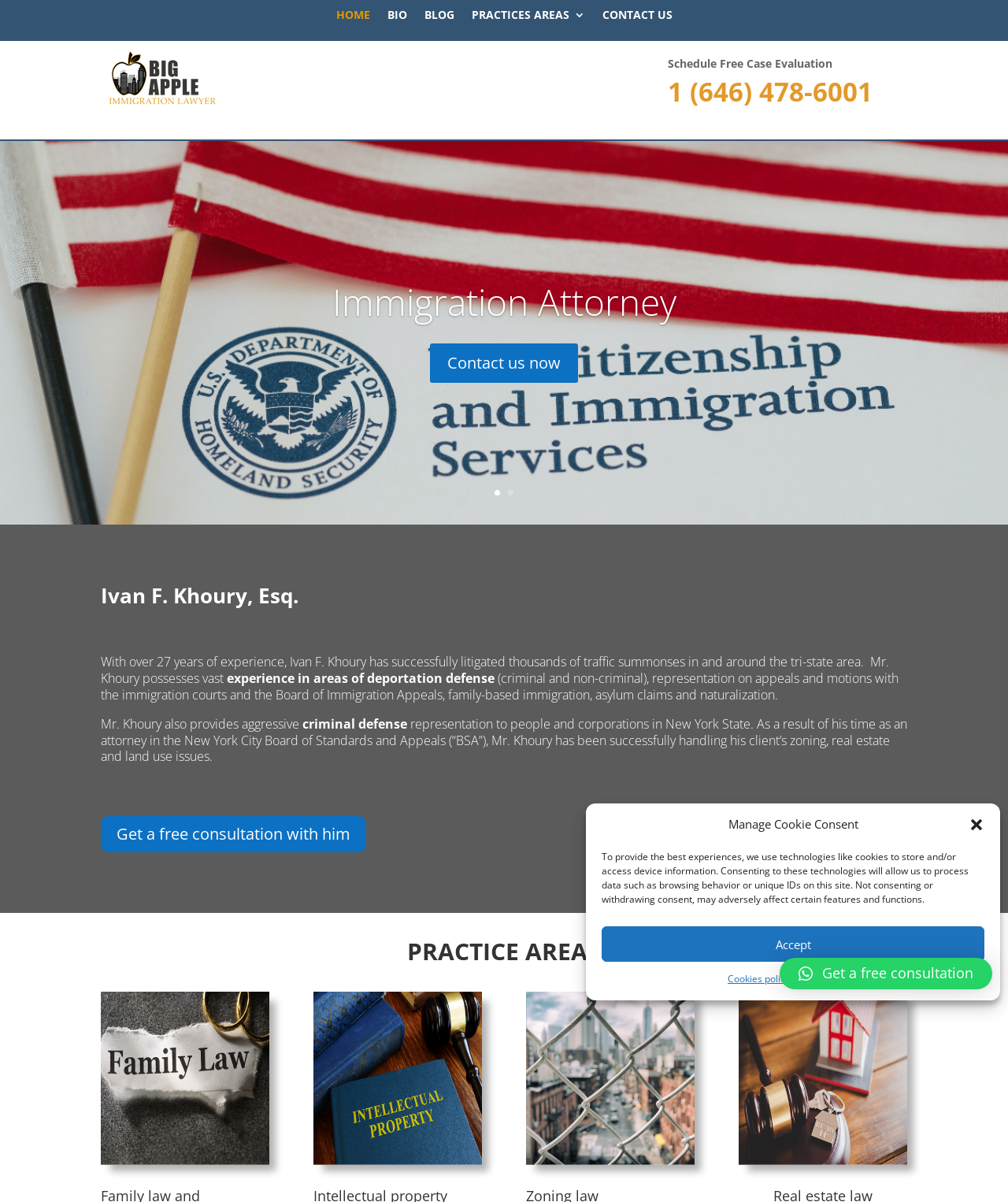Please find the bounding box for the following UI element description. Provide the coordinates in (top-left x, top-left y, bottom-right x, bottom-right y) format, with values between 0 and 1: Blog

[0.421, 0.008, 0.45, 0.022]